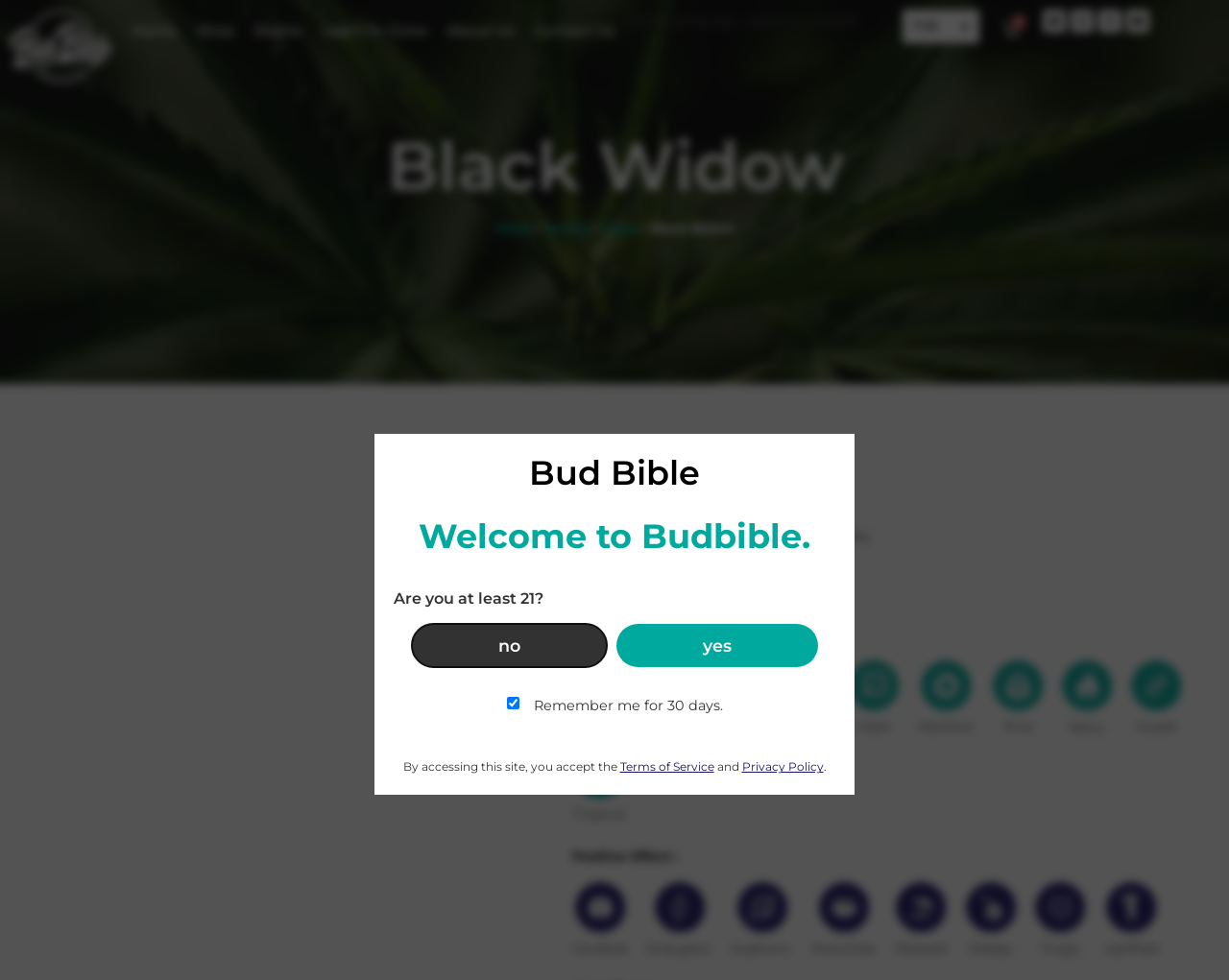Find the bounding box coordinates for the element that must be clicked to complete the instruction: "Click the 'Home' link at the top". The coordinates should be four float numbers between 0 and 1, indicated as [left, top, right, bottom].

[0.108, 0.01, 0.145, 0.053]